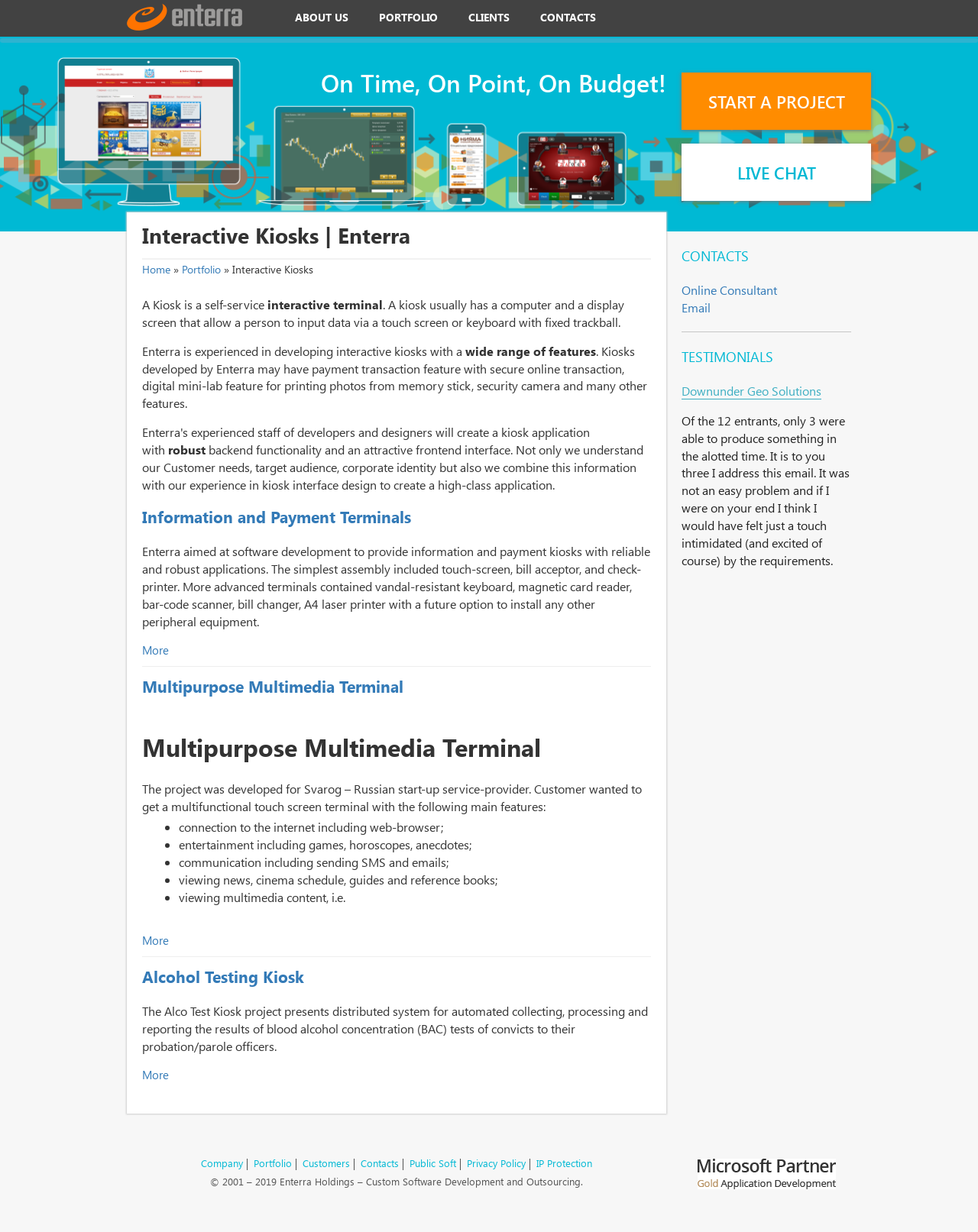Provide a short answer to the following question with just one word or phrase: How many links are in the footer section?

8